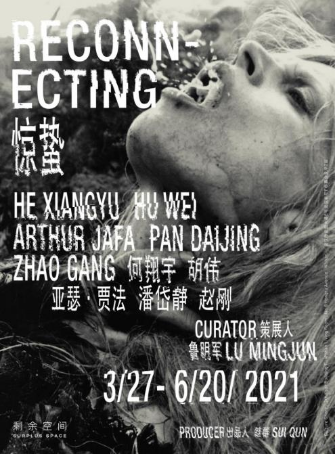Generate an in-depth description of the image.

This image serves as a promotional poster for the exhibition titled "RECONNECTING," which showcases a collaboration of various artists, including He Xiangyu, Hu Wei, Arthur Jafa, Pan Daijing, and Zhao Gang. The design features a striking black and white photograph of a figure with an expressive gaze, emphasizing the emotional and dramatic tone of the artwork. 

The text on the poster prominently displays the exhibition title, "RECONNECTING," along with the artists' names in both English and Chinese characters, reflecting the cross-cultural connections explored through their works. The curator, Lu Mingjun, is credited, and the dates for the exhibition are stated as March 27, 2021, to June 20, 2021. The producer, Sui Qun, is also mentioned, highlighting the collaborative effort behind the event. This exhibition aims to explore themes of culture, identity, and the interconnections between diverse art forms.